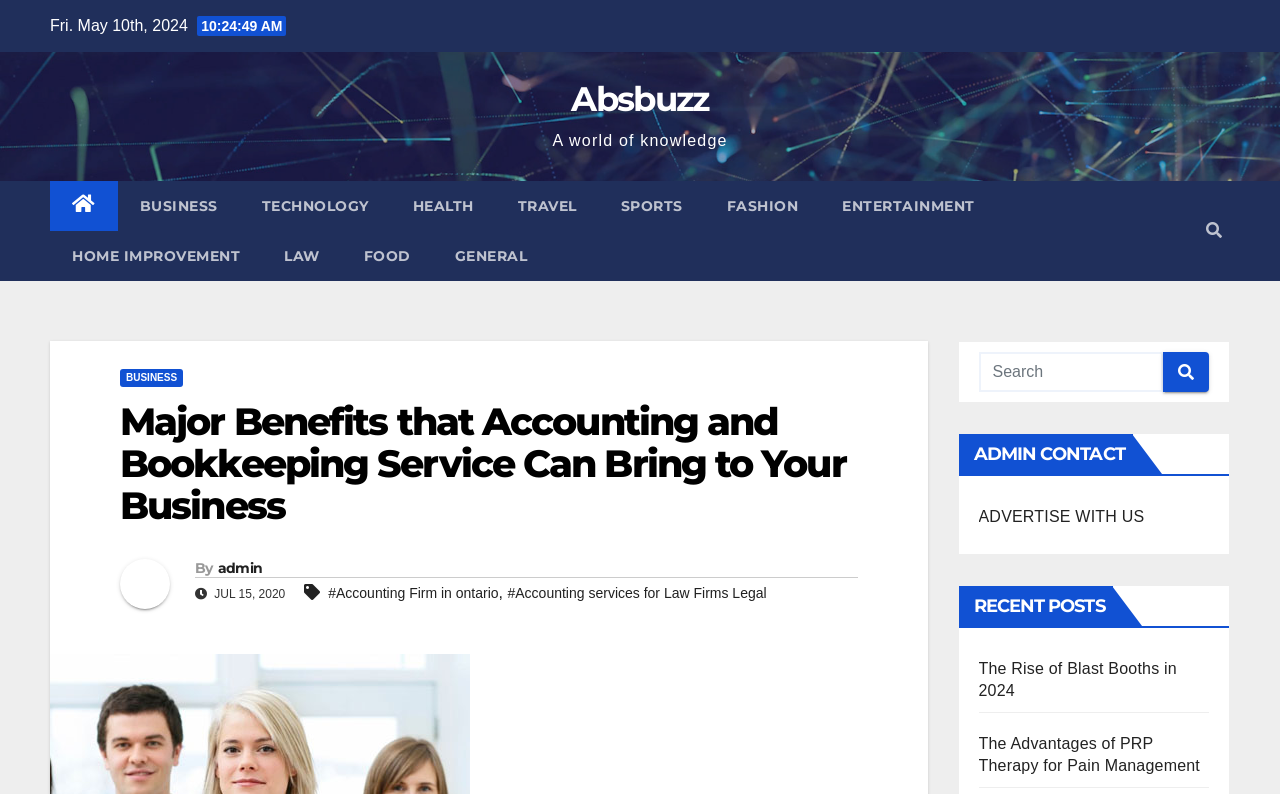Locate and extract the text of the main heading on the webpage.

Major Benefits that Accounting and Bookkeeping Service Can Bring to Your Business